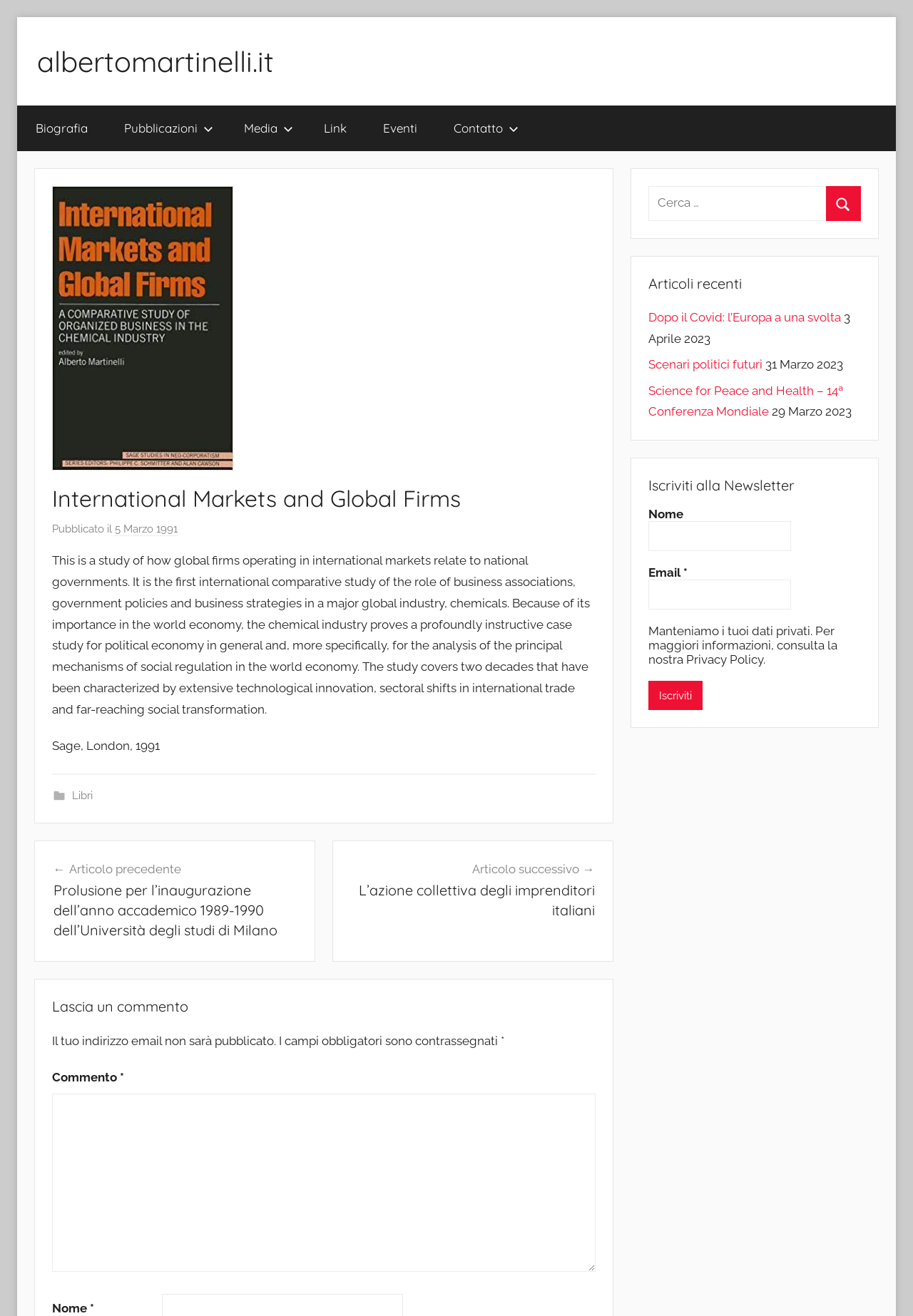Identify the bounding box coordinates of the specific part of the webpage to click to complete this instruction: "Search for something".

[0.71, 0.141, 0.943, 0.168]